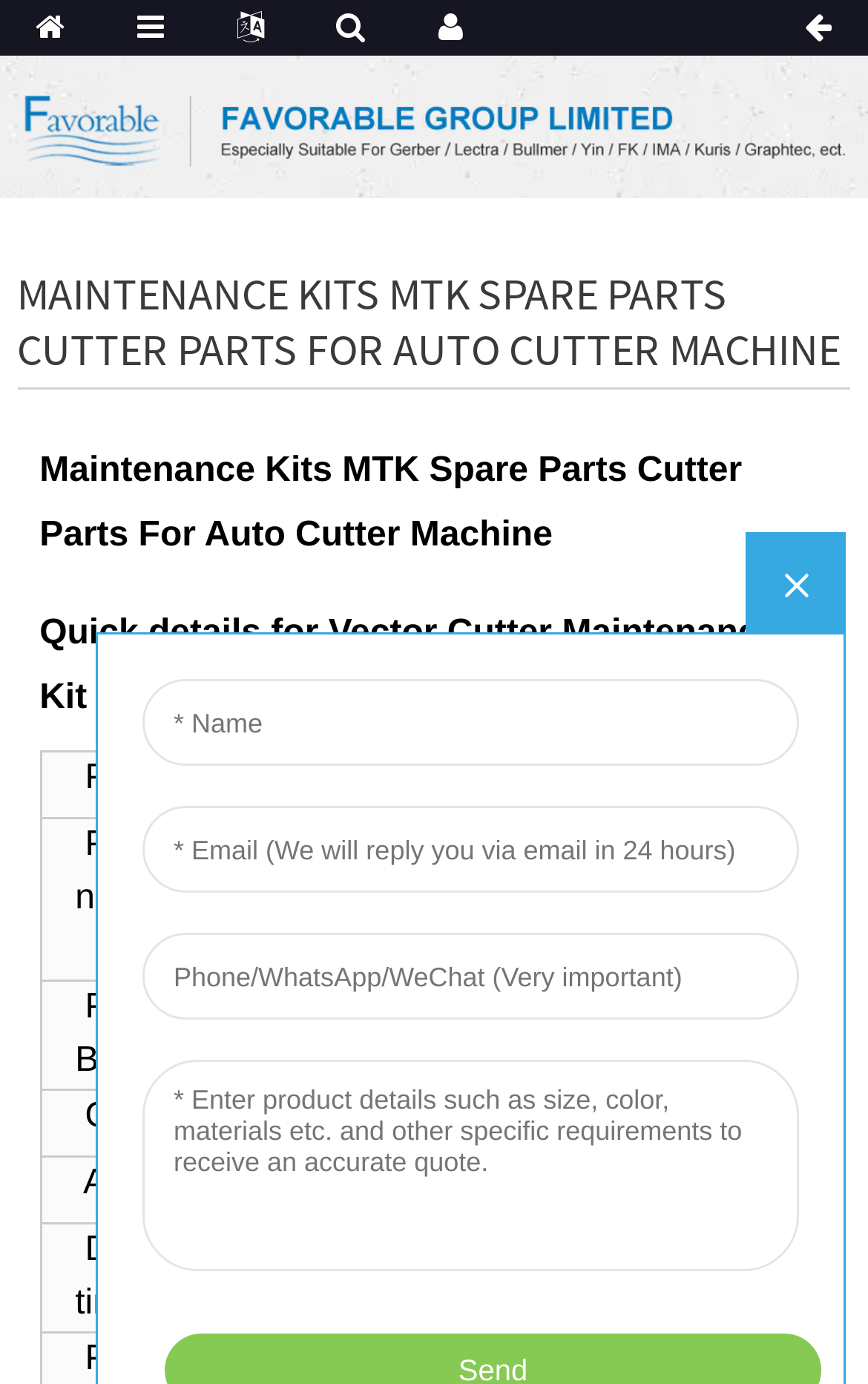Find and provide the bounding box coordinates for the UI element described here: "alt="Favorable-logo5"". The coordinates should be given as four float numbers between 0 and 1: [left, top, right, bottom].

[0.01, 0.066, 0.99, 0.095]